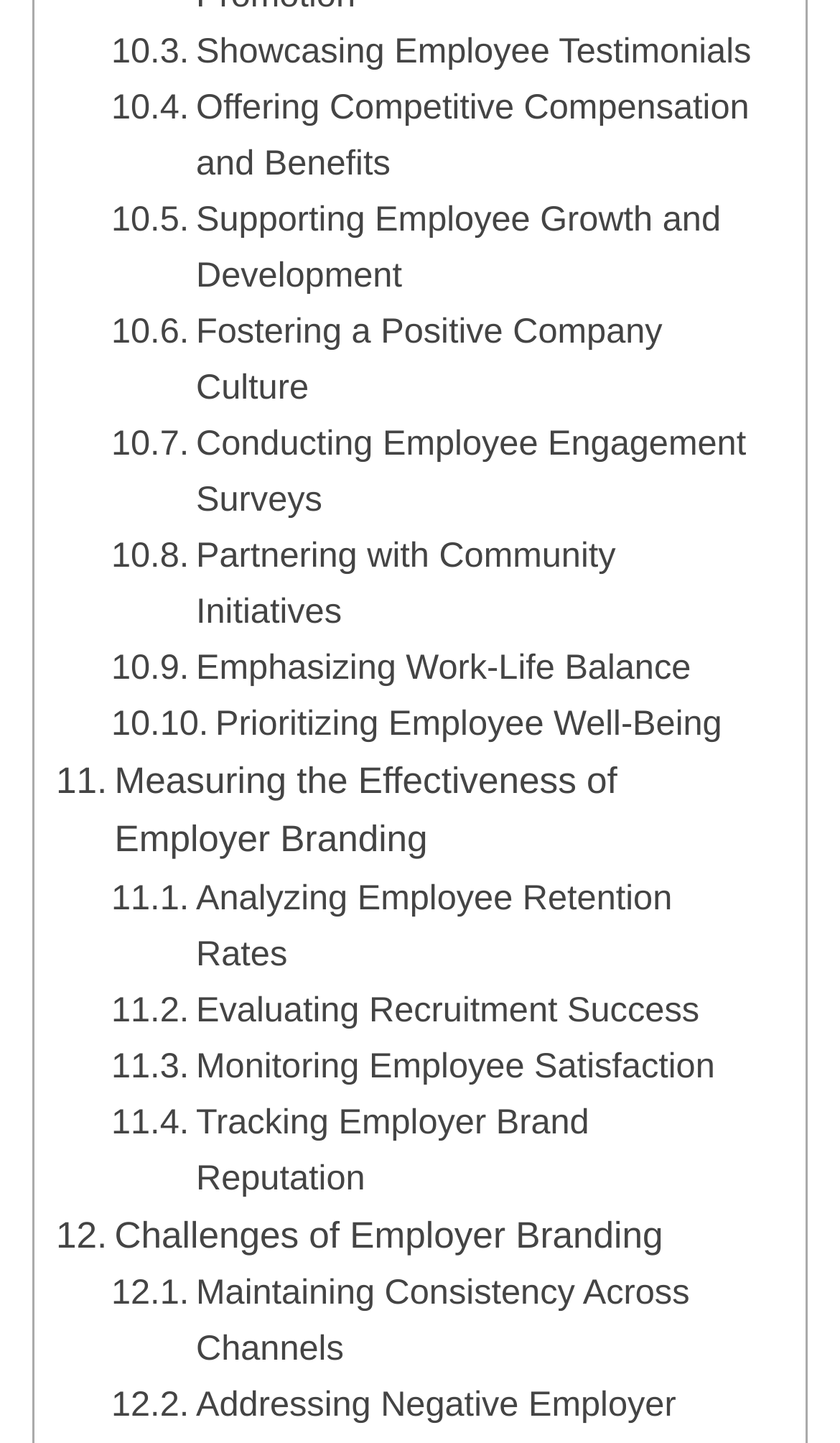Answer the question briefly using a single word or phrase: 
How many links are related to employee satisfaction?

3